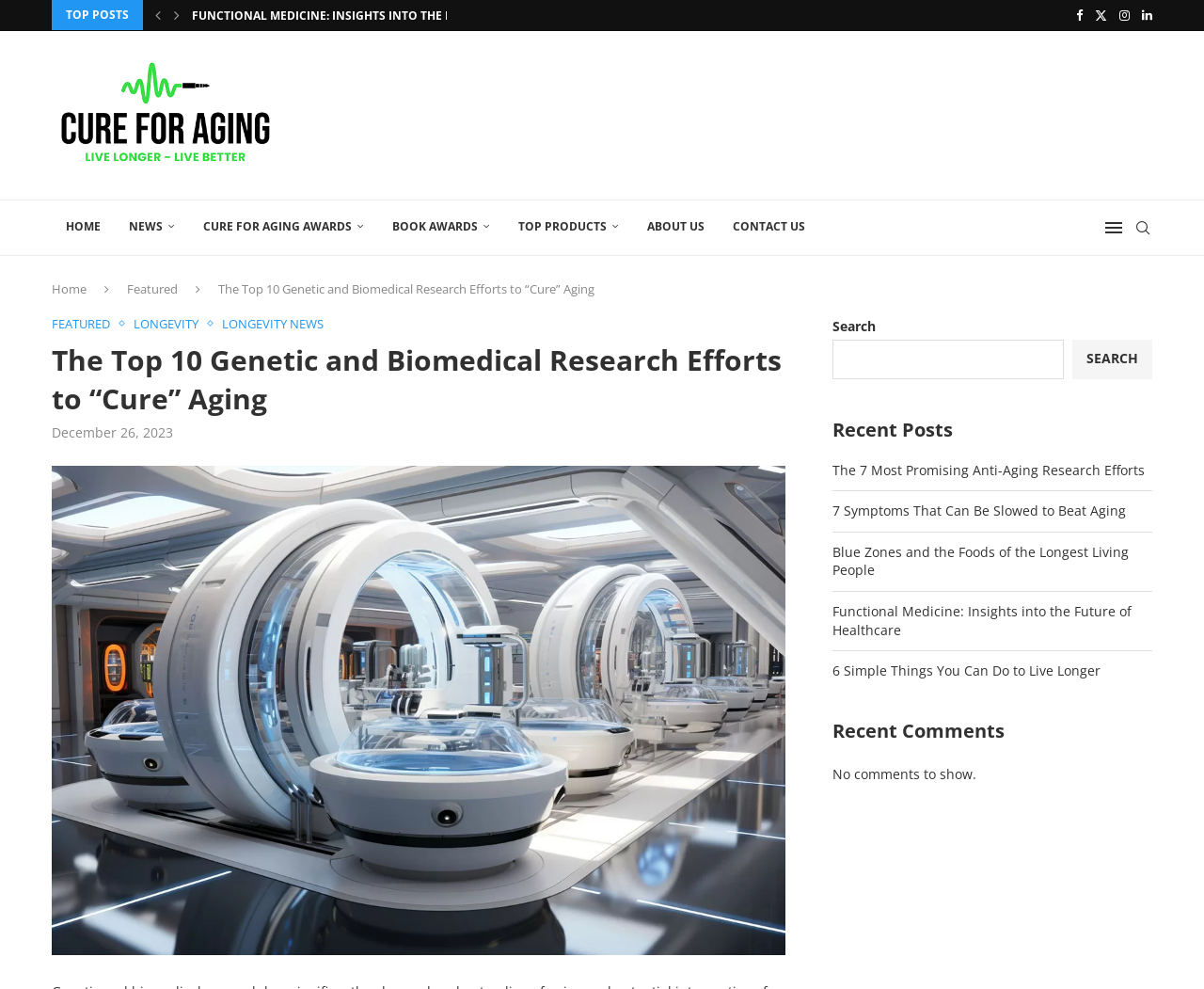Respond with a single word or short phrase to the following question: 
What is the title of the featured article?

The Top 10 Genetic and Biomedical Research Efforts to “Cure” Aging